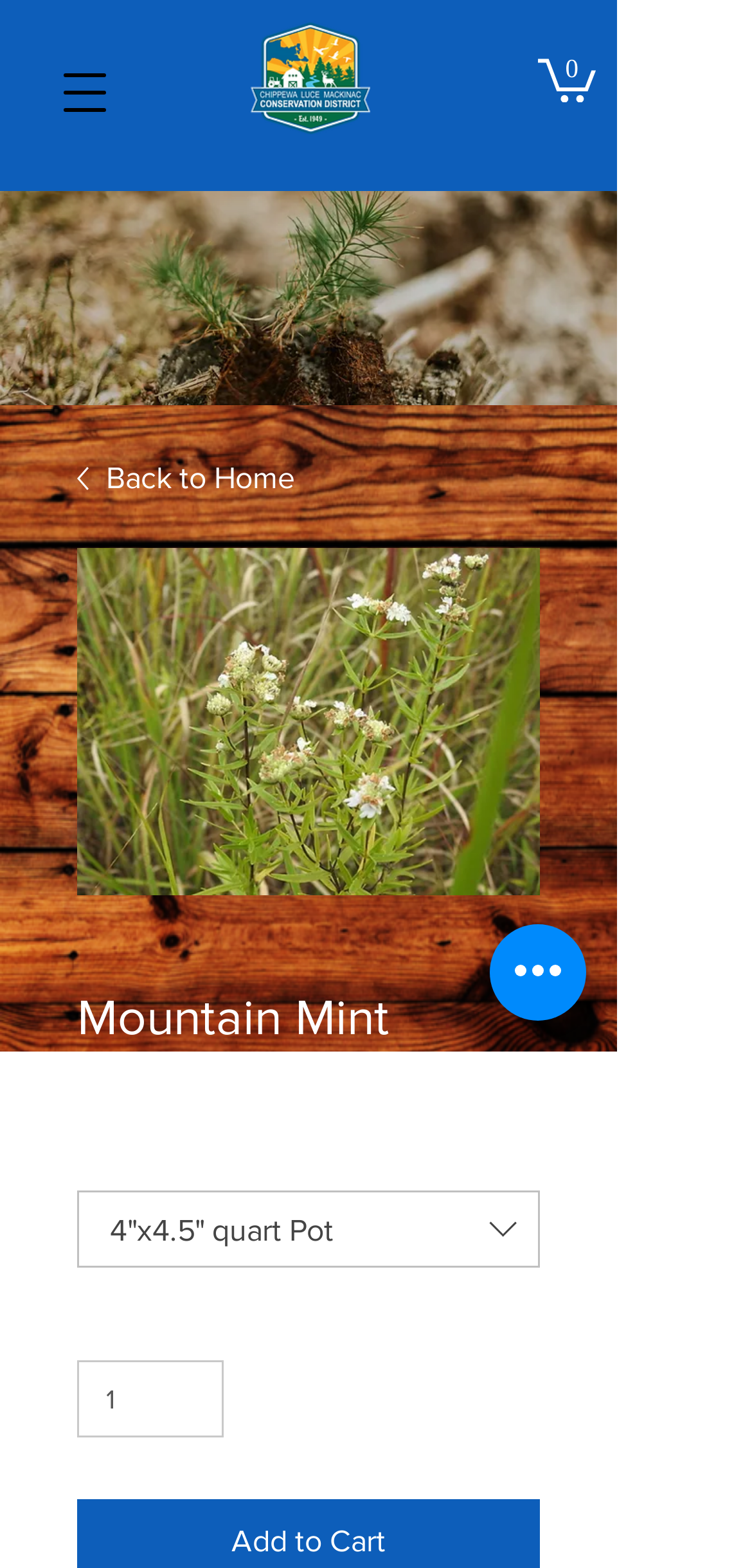Bounding box coordinates should be in the format (top-left x, top-left y, bottom-right x, bottom-right y) and all values should be floating point numbers between 0 and 1. Determine the bounding box coordinate for the UI element described as: input value="1" aria-label="Quantity" value="1"

[0.103, 0.867, 0.298, 0.917]